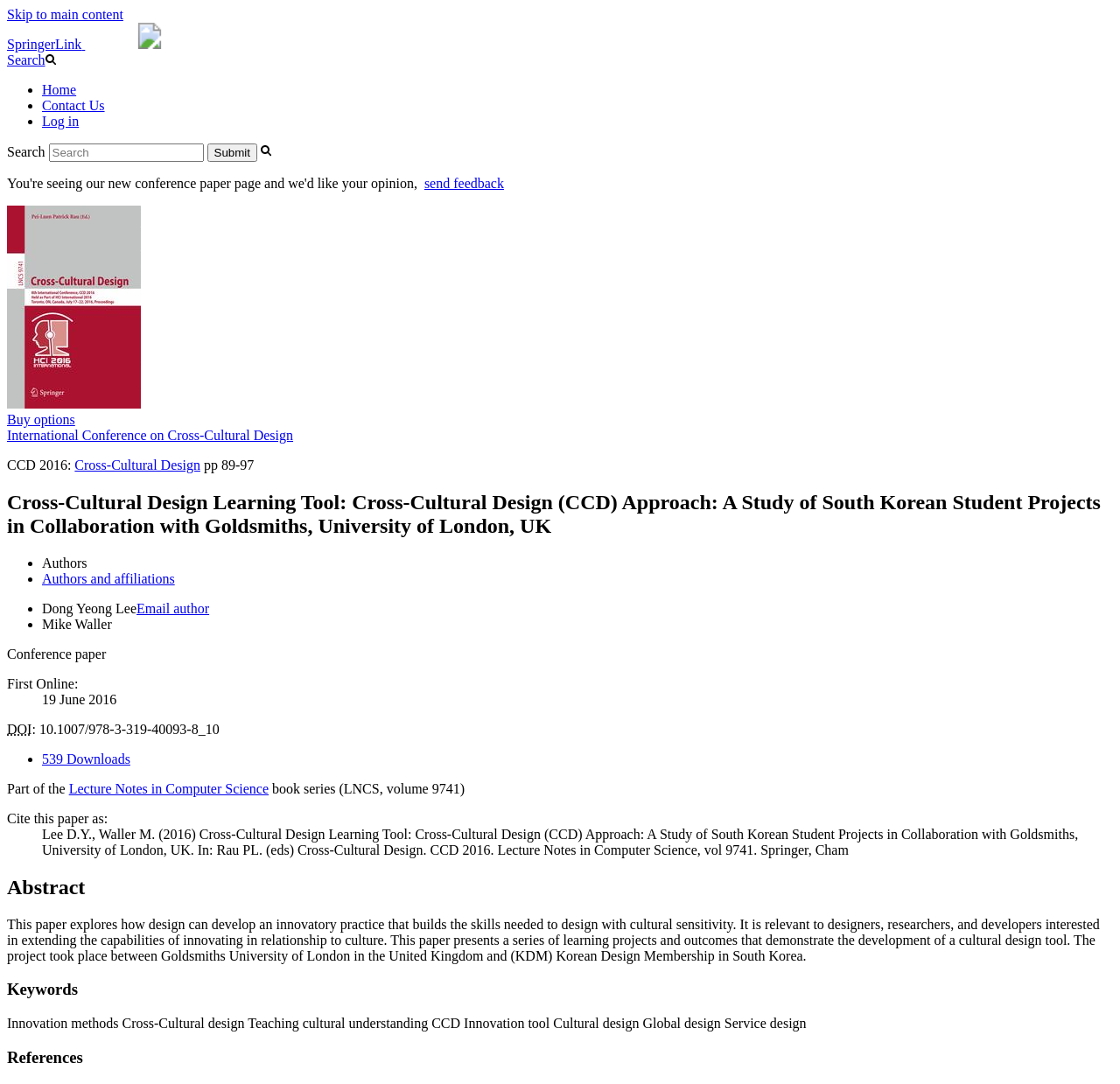Could you provide the bounding box coordinates for the portion of the screen to click to complete this instruction: "Search for a paper"?

[0.006, 0.132, 0.994, 0.149]